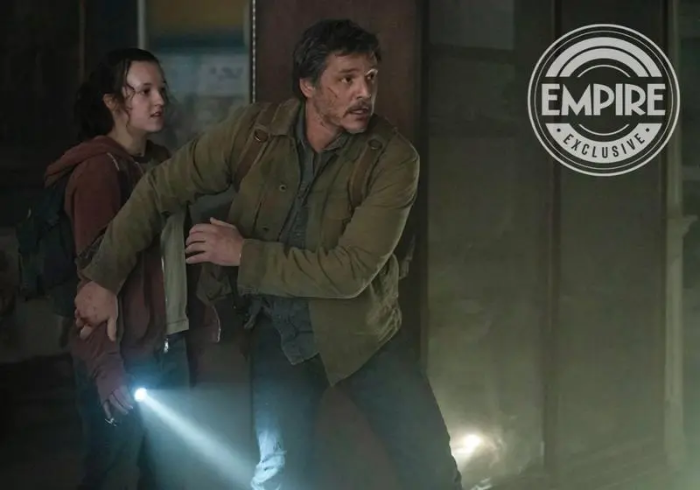Explain all the elements you observe in the image.

In this exclusive image featured in **Empire**, we see a tense moment from the HBO series **The Last of Us**, showcasing the characters Joel and Ellie. Pedro Pascal, portraying Joel, is seen in a protective stance, holding Ellie, played by Bella Ramsey, as they navigate a dimly lit environment. Joel wields a flashlight, illuminating their path, while Ellie appears slightly apprehensive, emphasizing the perilous world they inhabit. The scene captures the essence of their bond and the challenges they face in their journey. The corner of the image displays the **Empire** logo, marking this as a special release. This striking visual encapsulates the intense atmosphere and character dynamics central to the series.